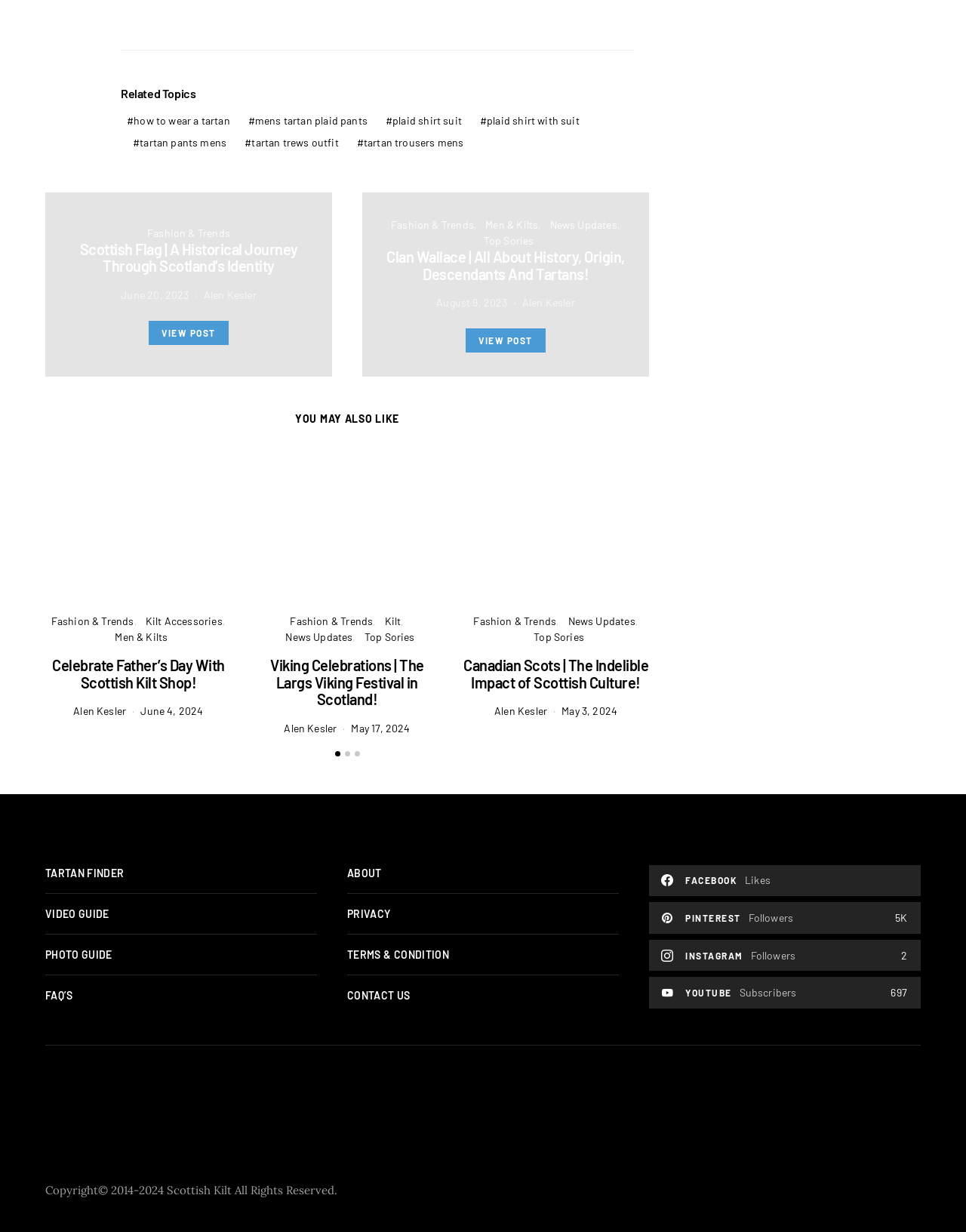How many articles are listed under 'YOU MAY ALSO LIKE'?
Using the visual information, reply with a single word or short phrase.

4